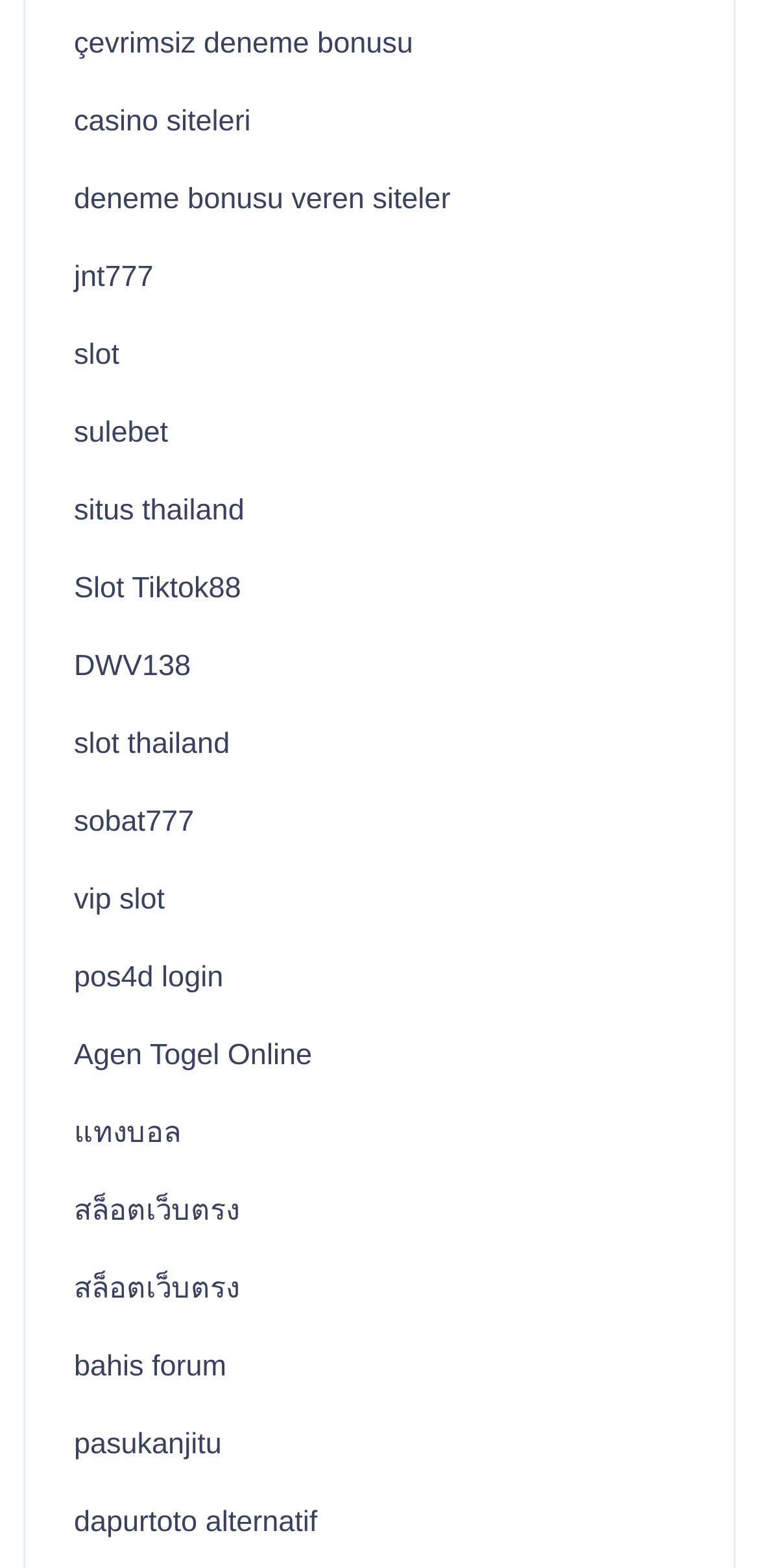Respond to the following question with a brief word or phrase:
How many links are on the webpage?

16